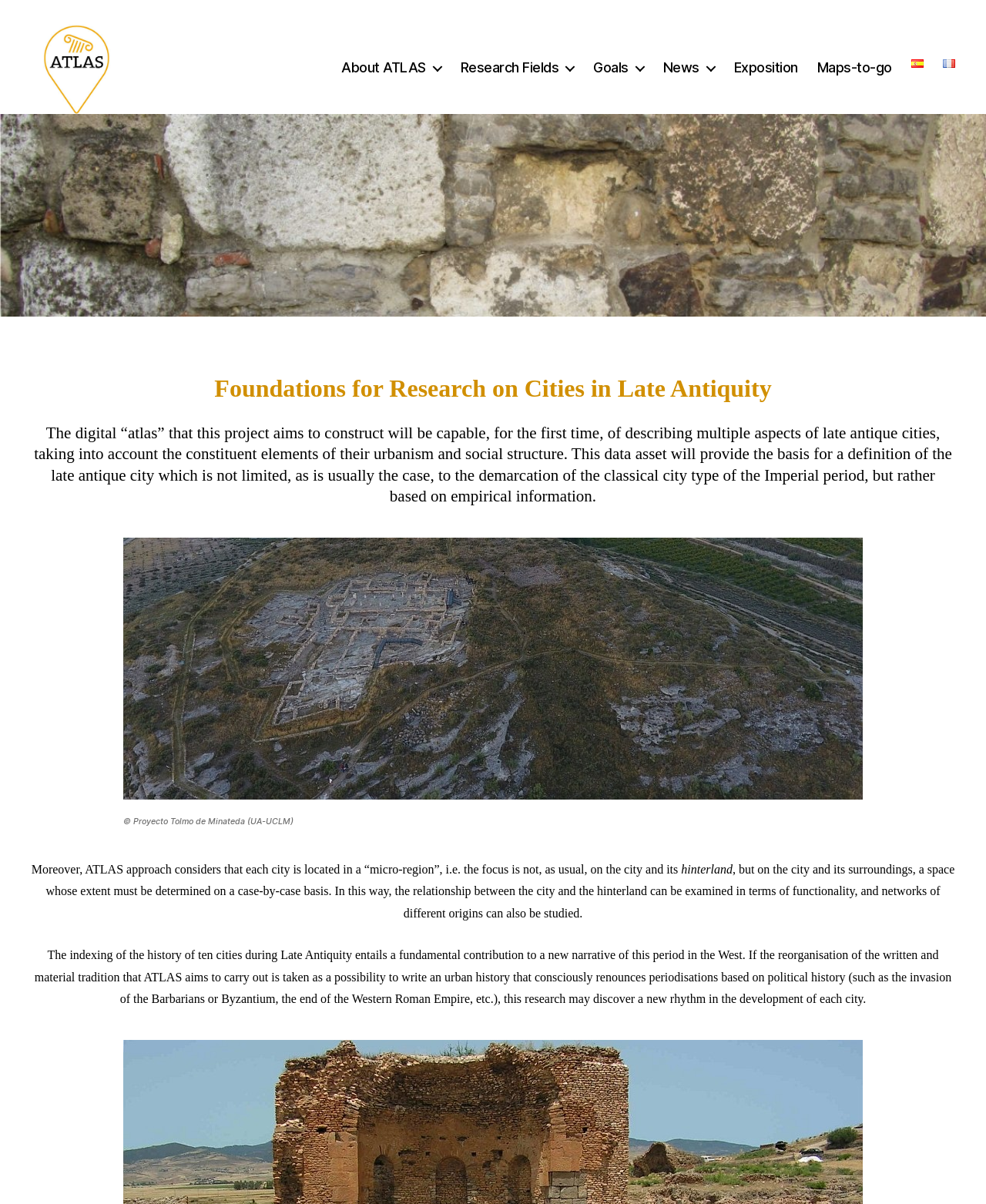Calculate the bounding box coordinates of the UI element given the description: "Research Fields".

[0.467, 0.049, 0.582, 0.063]